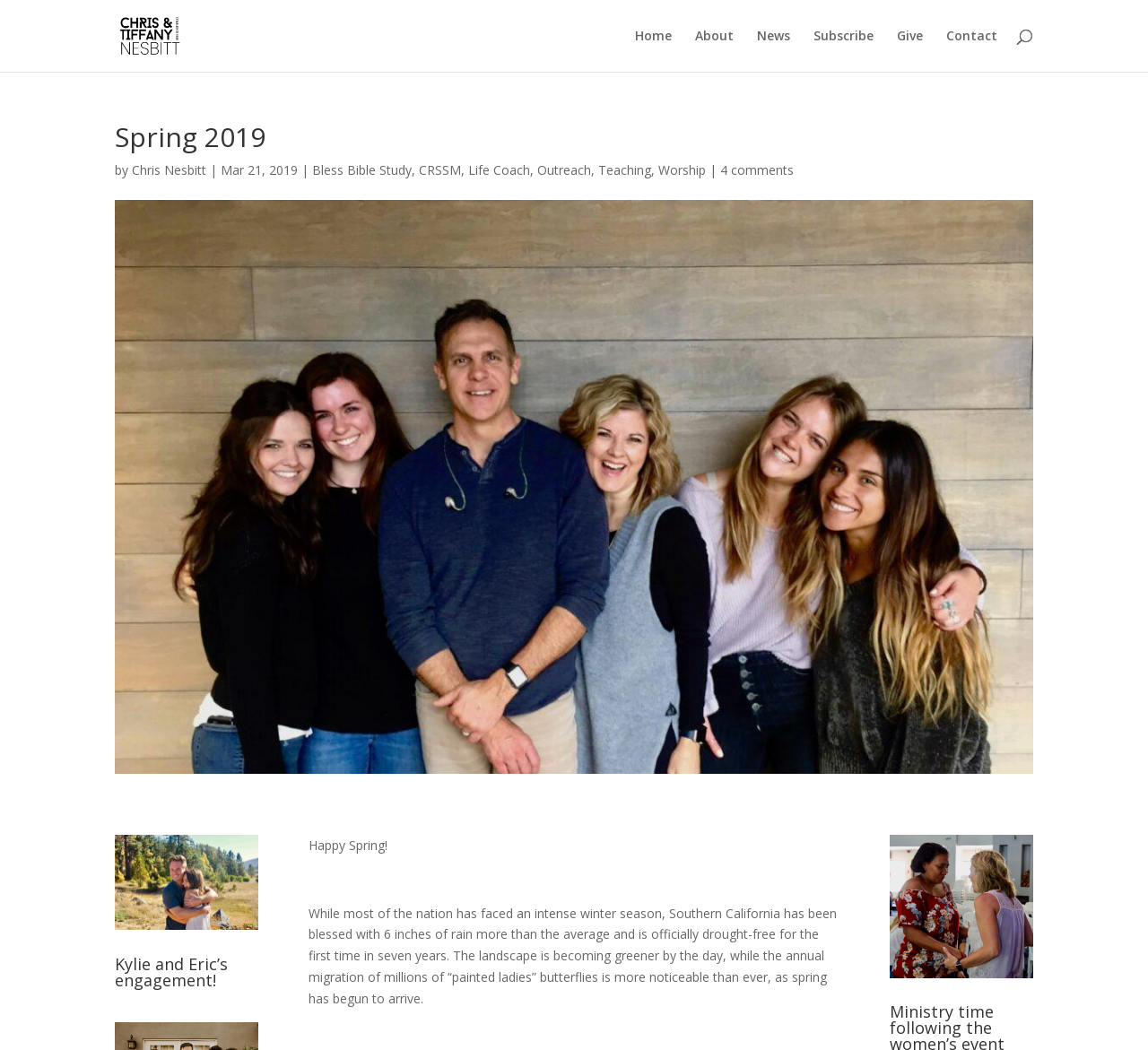Please predict the bounding box coordinates (top-left x, top-left y, bottom-right x, bottom-right y) for the UI element in the screenshot that fits the description: Worship

[0.573, 0.154, 0.615, 0.17]